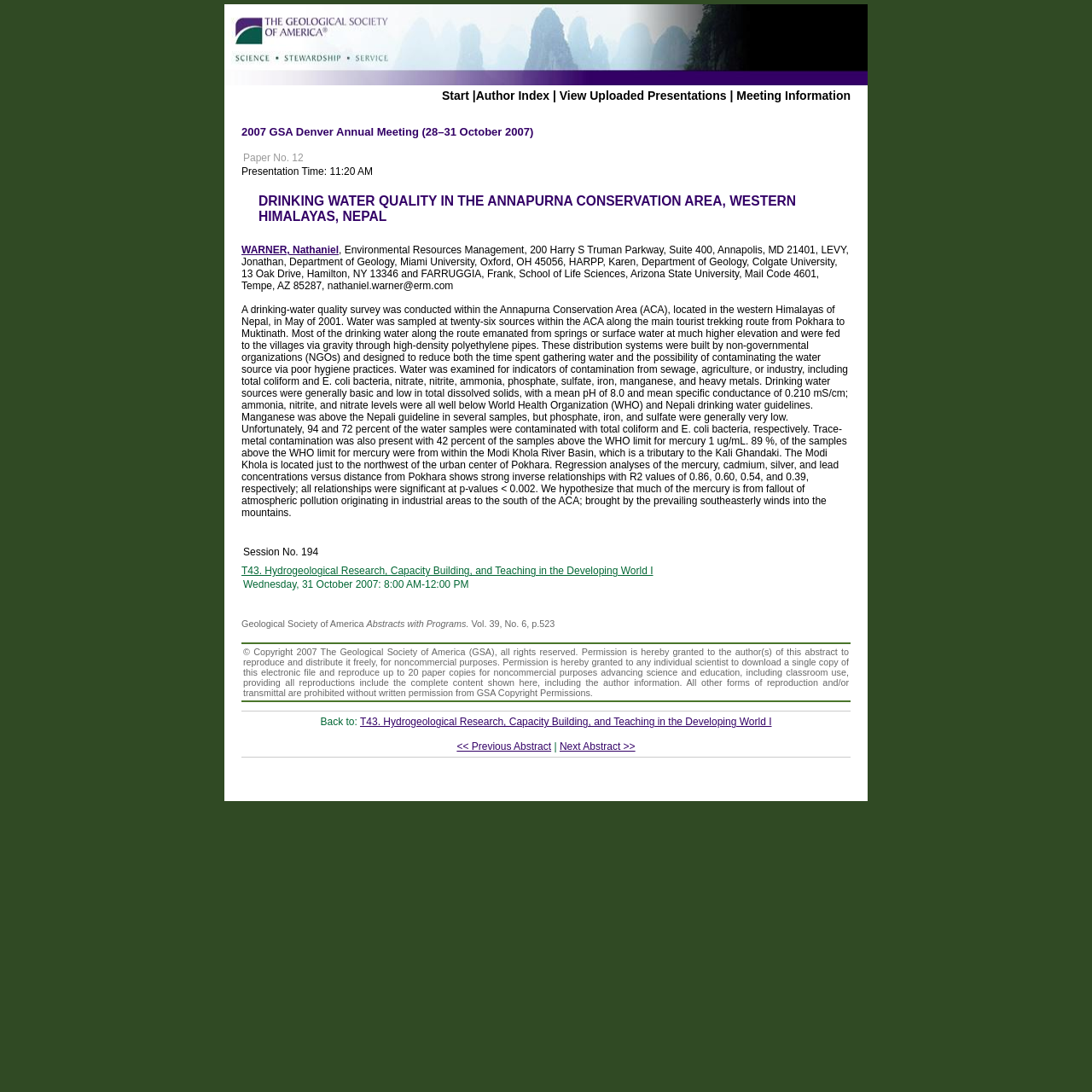Provide the bounding box coordinates of the HTML element described by the text: "Conditions of Use".

None